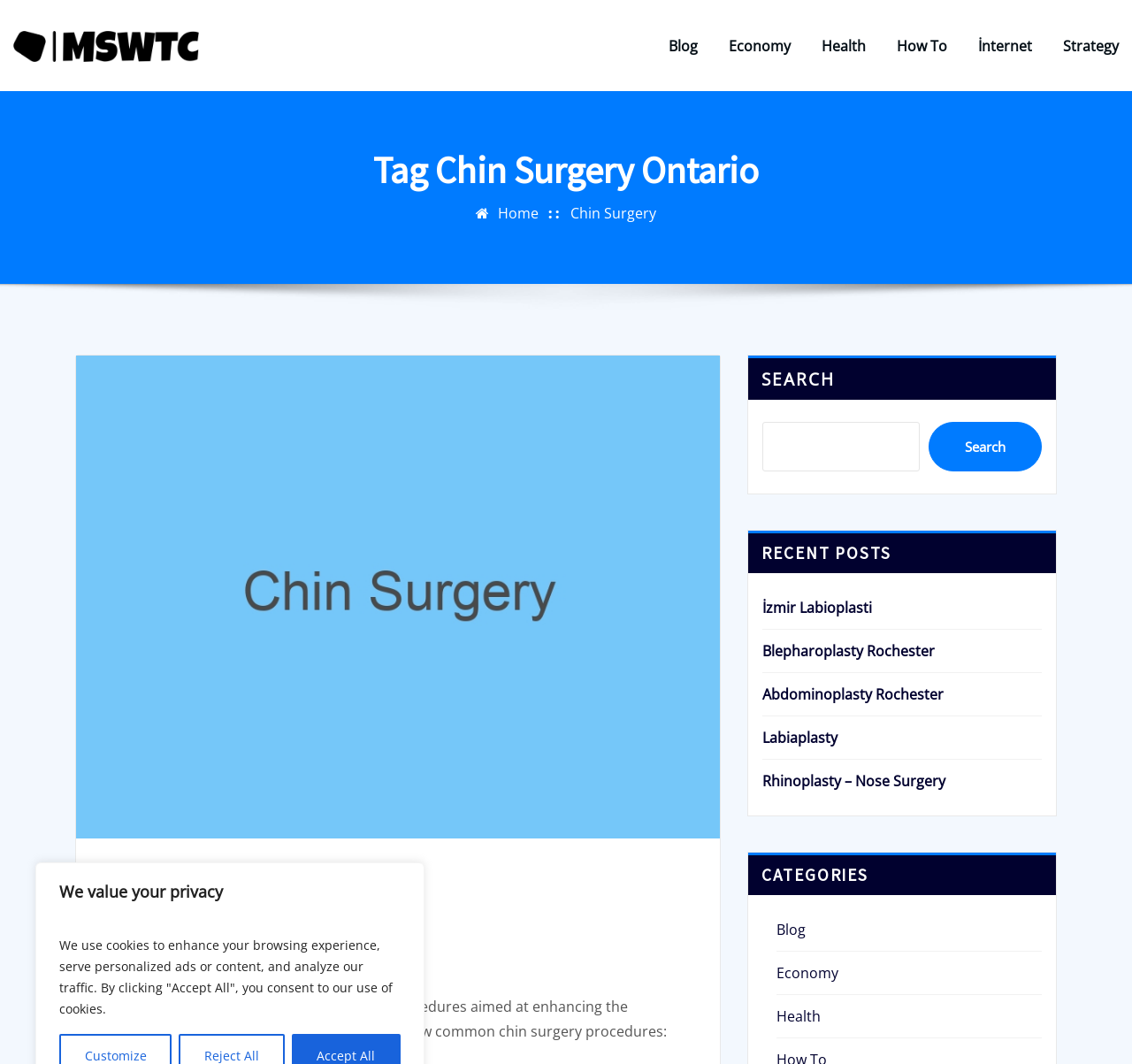Respond with a single word or phrase:
What type of surgery is the main topic of the webpage?

Chin surgery